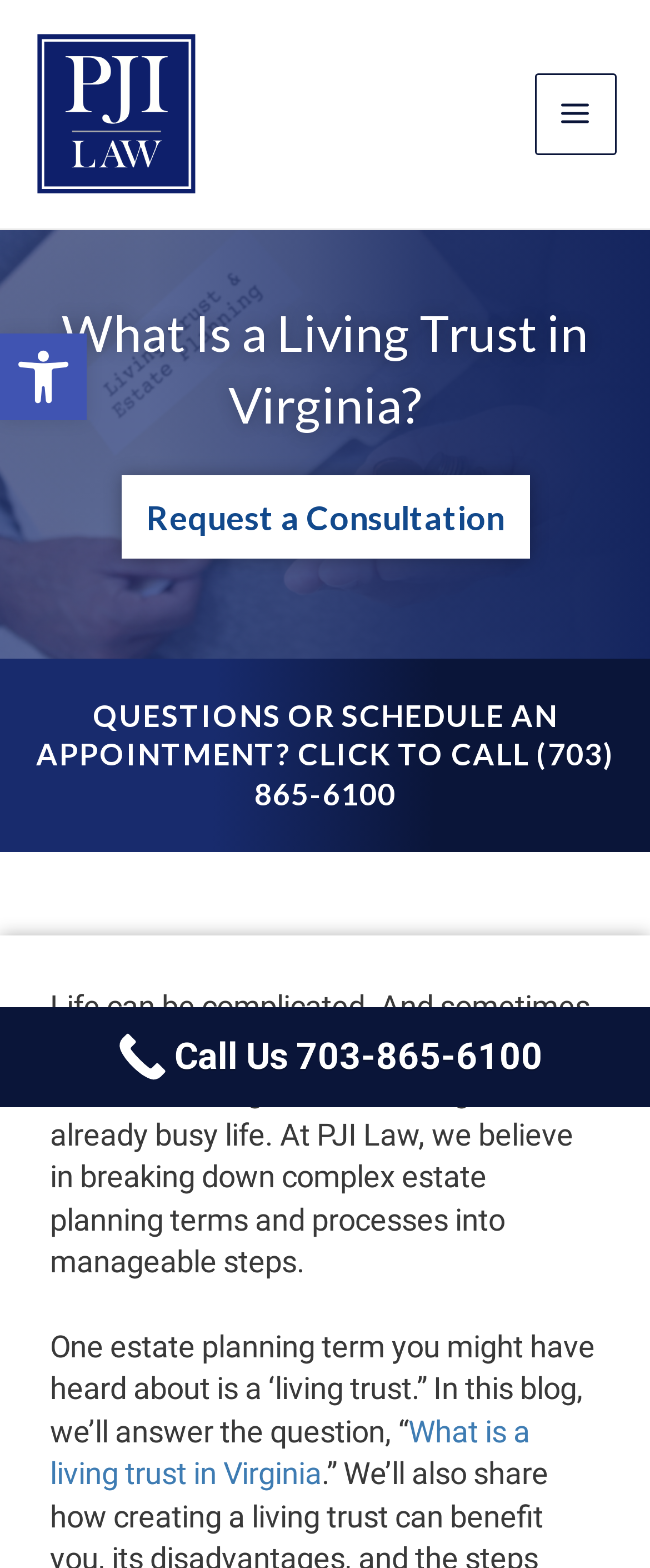Summarize the contents and layout of the webpage in detail.

The webpage appears to be a law firm's website, specifically focused on estate planning in Virginia. At the top, there is a prominent heading that reads "What Is a Living Trust in Virginia?" which is likely the main topic of the page. 

Below the heading, there is a brief introduction to the law firm, PJI Law, which explains that they aim to simplify complex estate planning terms and processes. 

The page features a few links, including one to request a consultation and another to call the law firm directly. There is also a link to learn more about what a living trust is in Virginia, which is likely a key topic of the page. 

On the top-right side, there is a main menu button, accompanied by an image. Additionally, there is a button to open an accessibility toolbar, which includes an image of a accessibility tools icon.

There are two phone numbers prominently displayed on the page: (703) 865-6100, which is also mentioned in the meta description, and a "Call Us" link at the bottom of the page. 

The page includes a few images, including one associated with the law firm's logo and another for the accessibility tools icon. Overall, the layout is organized, with clear headings and concise text, making it easy to navigate and understand the content.